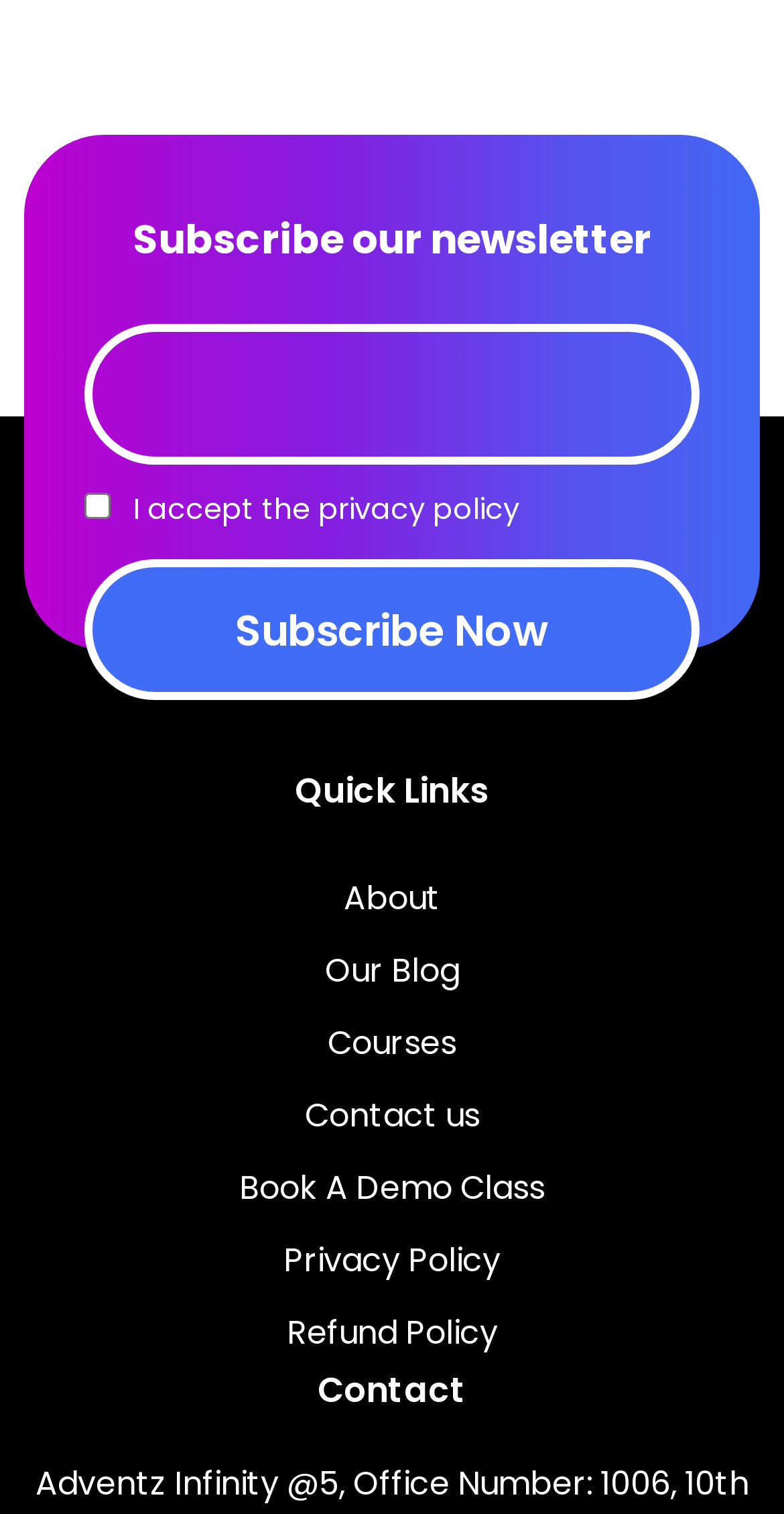Provide a one-word or brief phrase answer to the question:
What is the purpose of the email textbox?

To input email